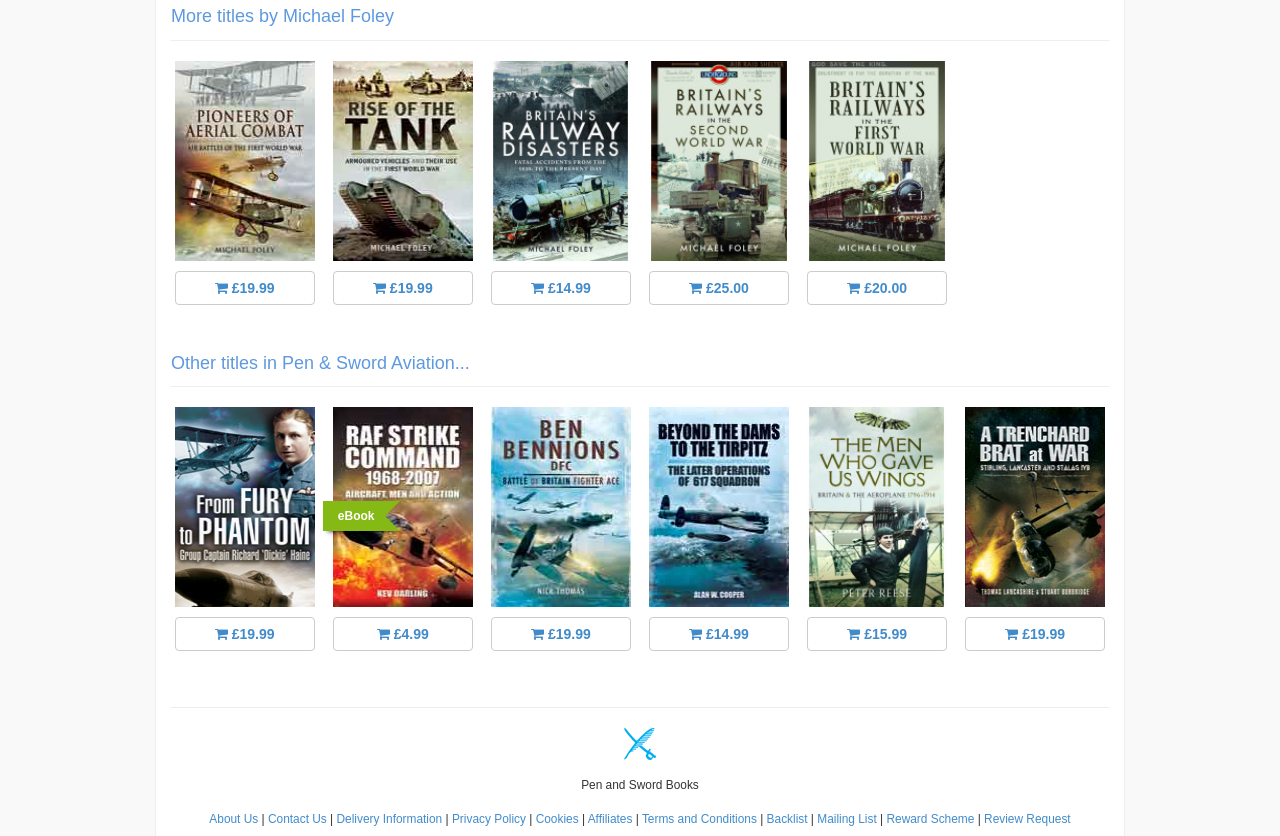Locate the bounding box coordinates of the area to click to fulfill this instruction: "Buy the book for £19.99". The bounding box should be presented as four float numbers between 0 and 1, in the order [left, top, right, bottom].

[0.137, 0.324, 0.246, 0.364]